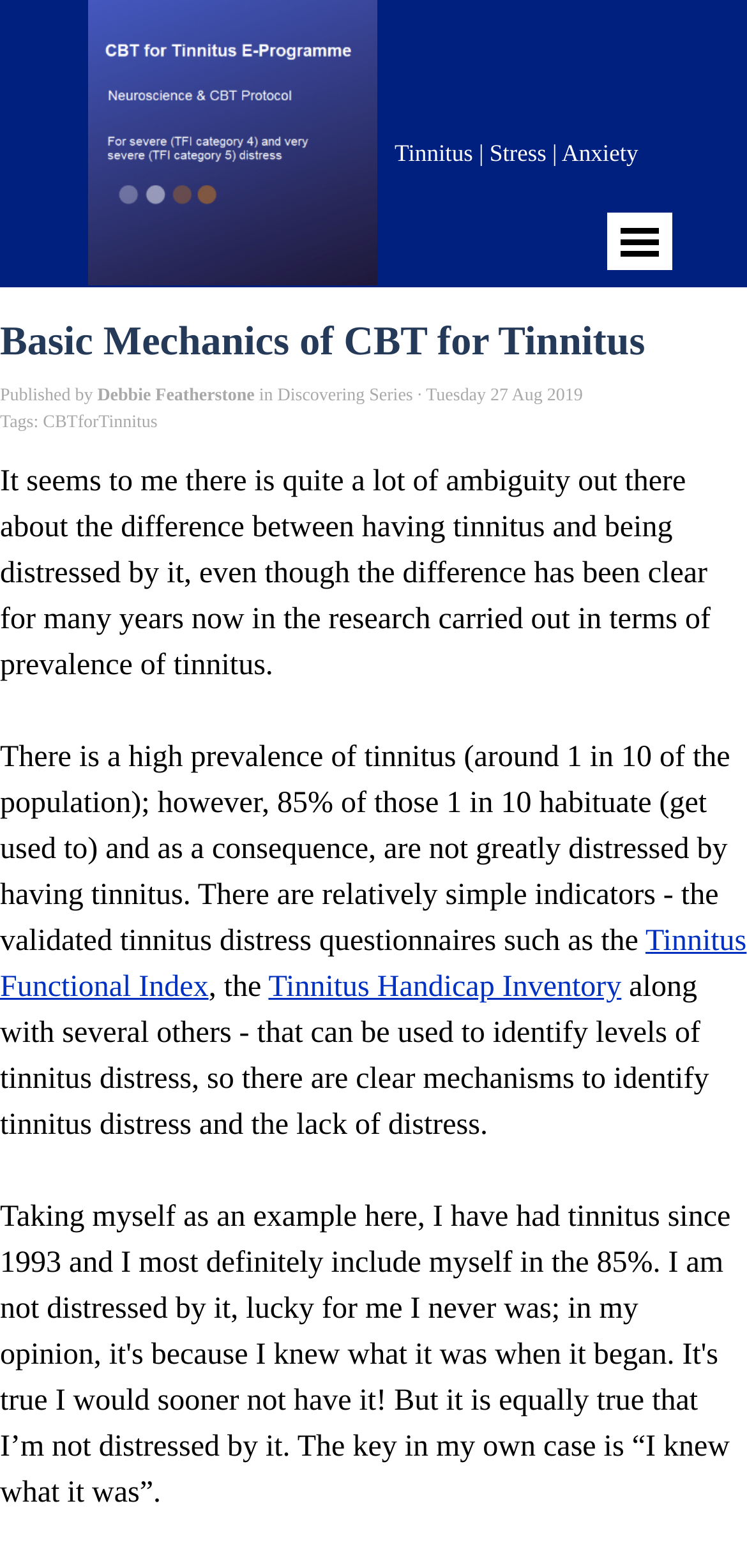Extract the bounding box coordinates for the HTML element that matches this description: "I am on a diet". The coordinates should be four float numbers between 0 and 1, i.e., [left, top, right, bottom].

None